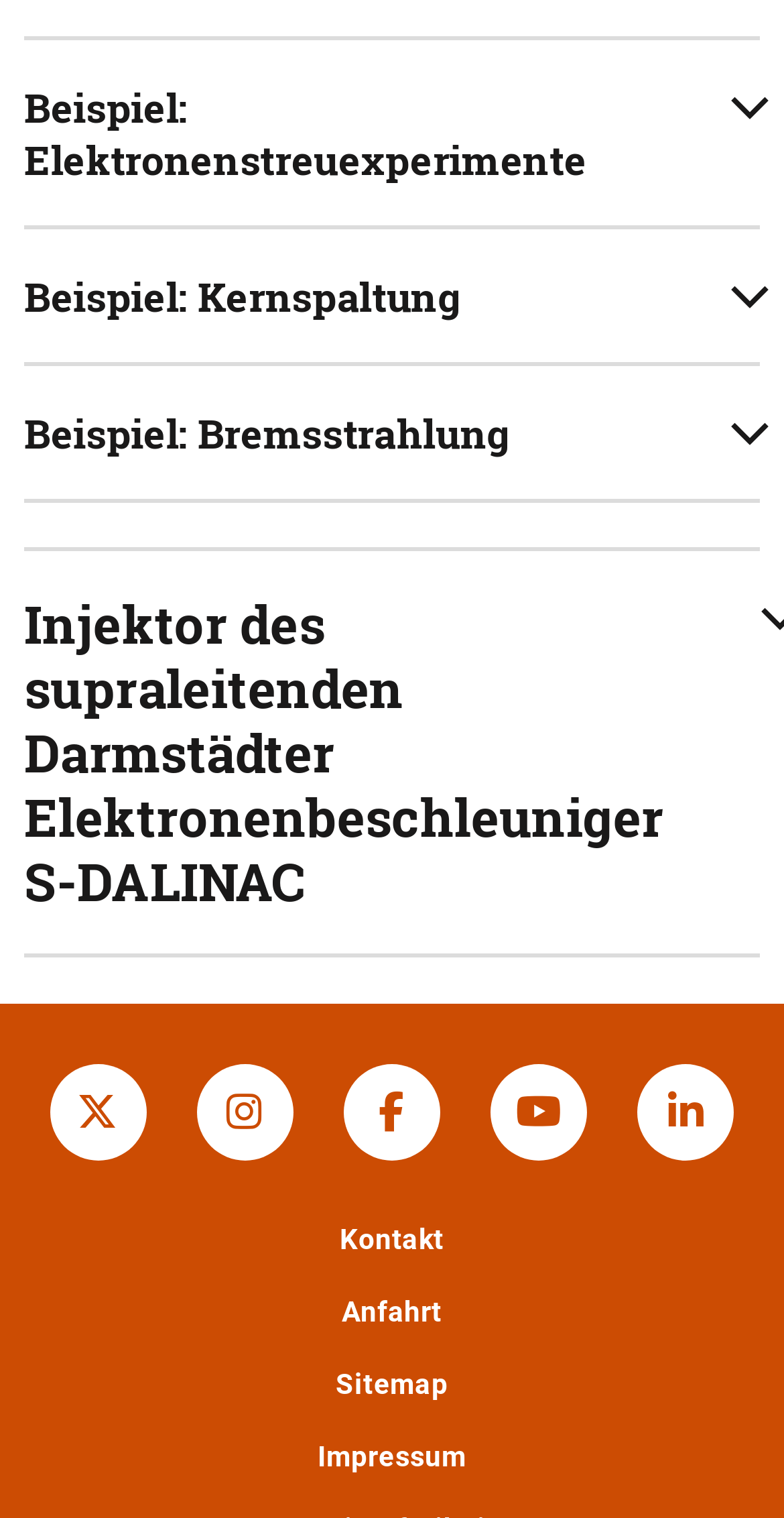Predict the bounding box coordinates of the UI element that matches this description: "Kontakt". The coordinates should be in the format [left, top, right, bottom] with each value between 0 and 1.

[0.433, 0.806, 0.567, 0.827]